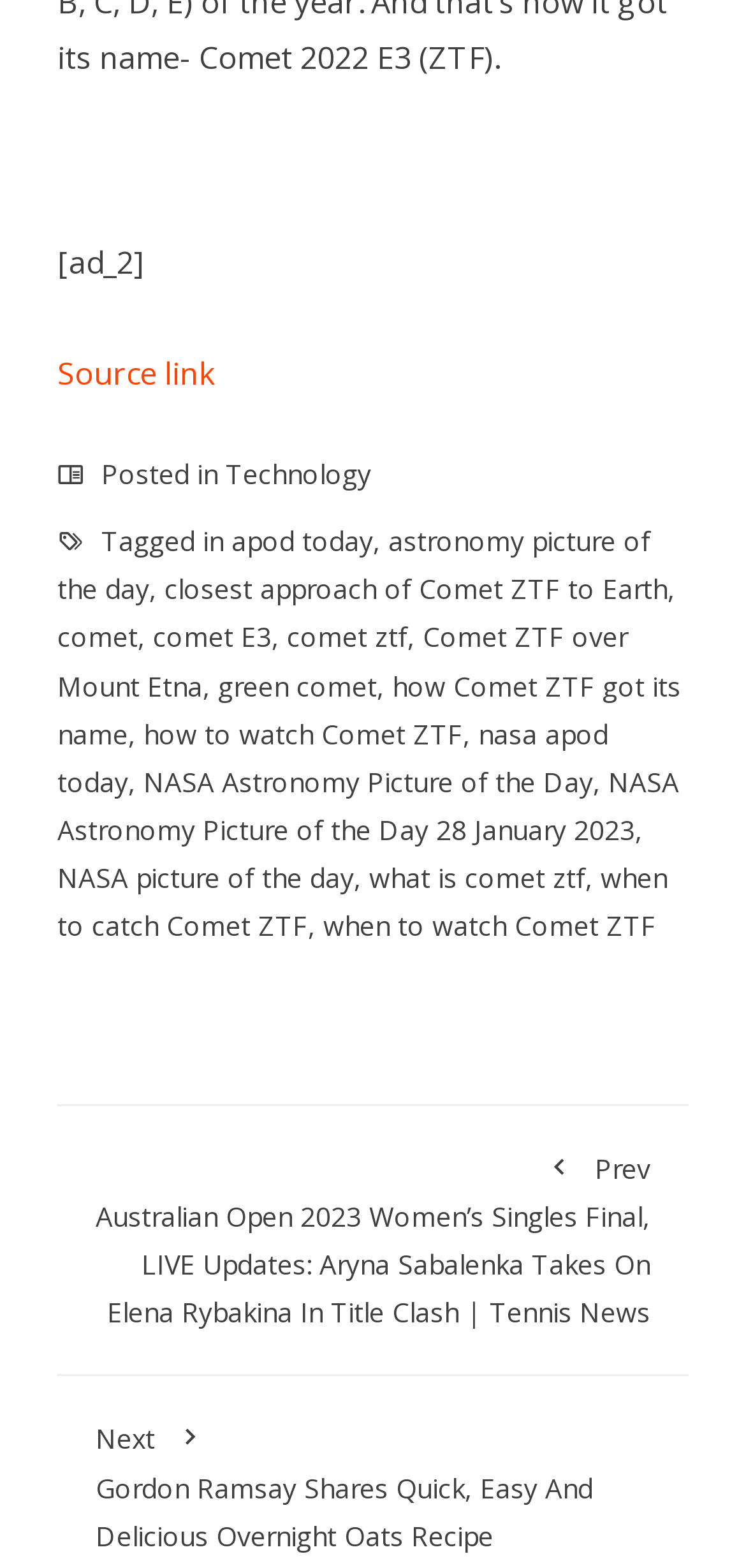What is the category of the post?
From the details in the image, provide a complete and detailed answer to the question.

I determined the category of the post by looking at the footer section of the webpage, where it says 'Posted in' followed by a link 'Technology', indicating that the post belongs to the Technology category.